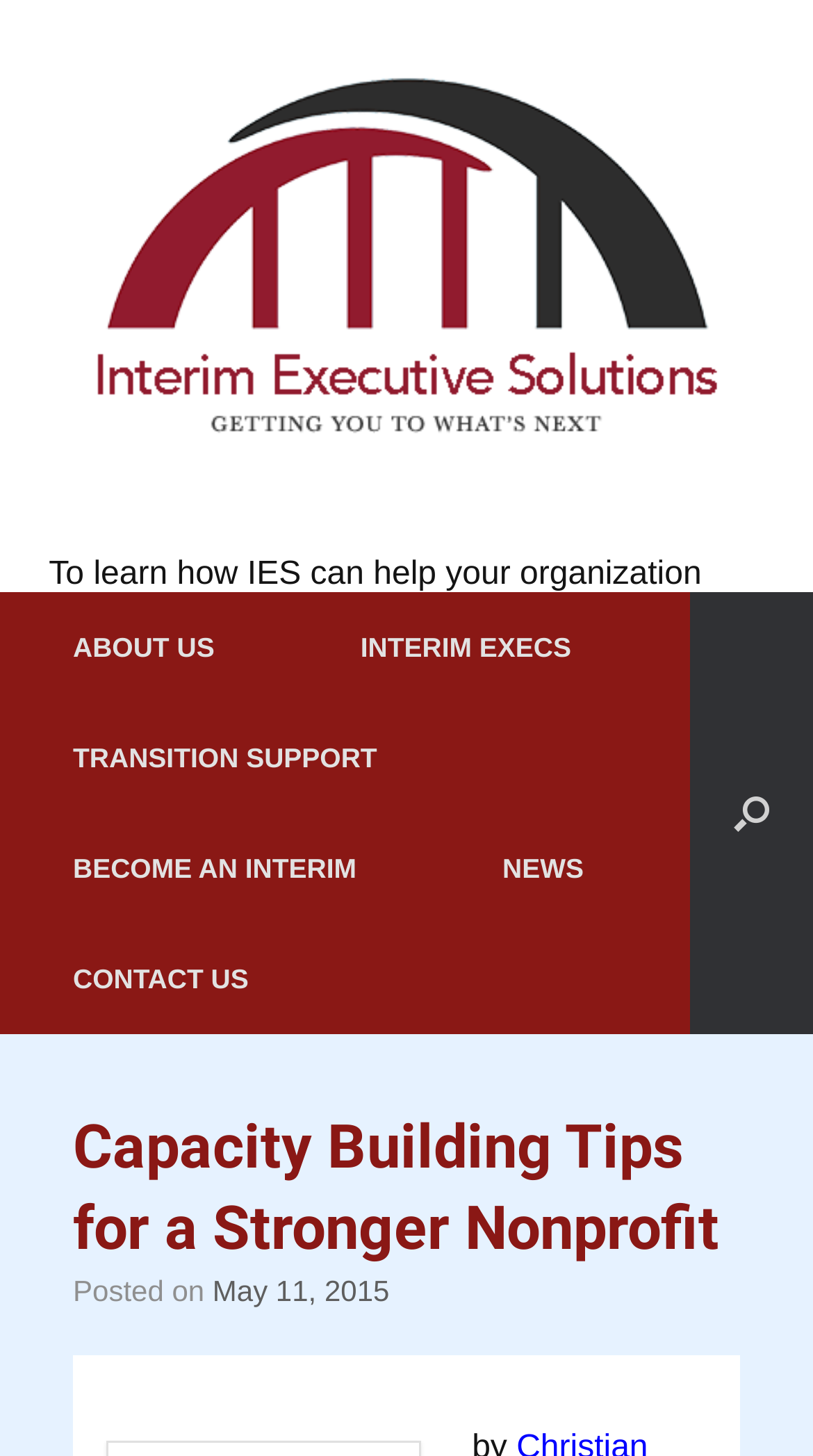Locate the bounding box coordinates of the clickable element to fulfill the following instruction: "Open the search". Provide the coordinates as four float numbers between 0 and 1 in the format [left, top, right, bottom].

[0.849, 0.406, 1.0, 0.71]